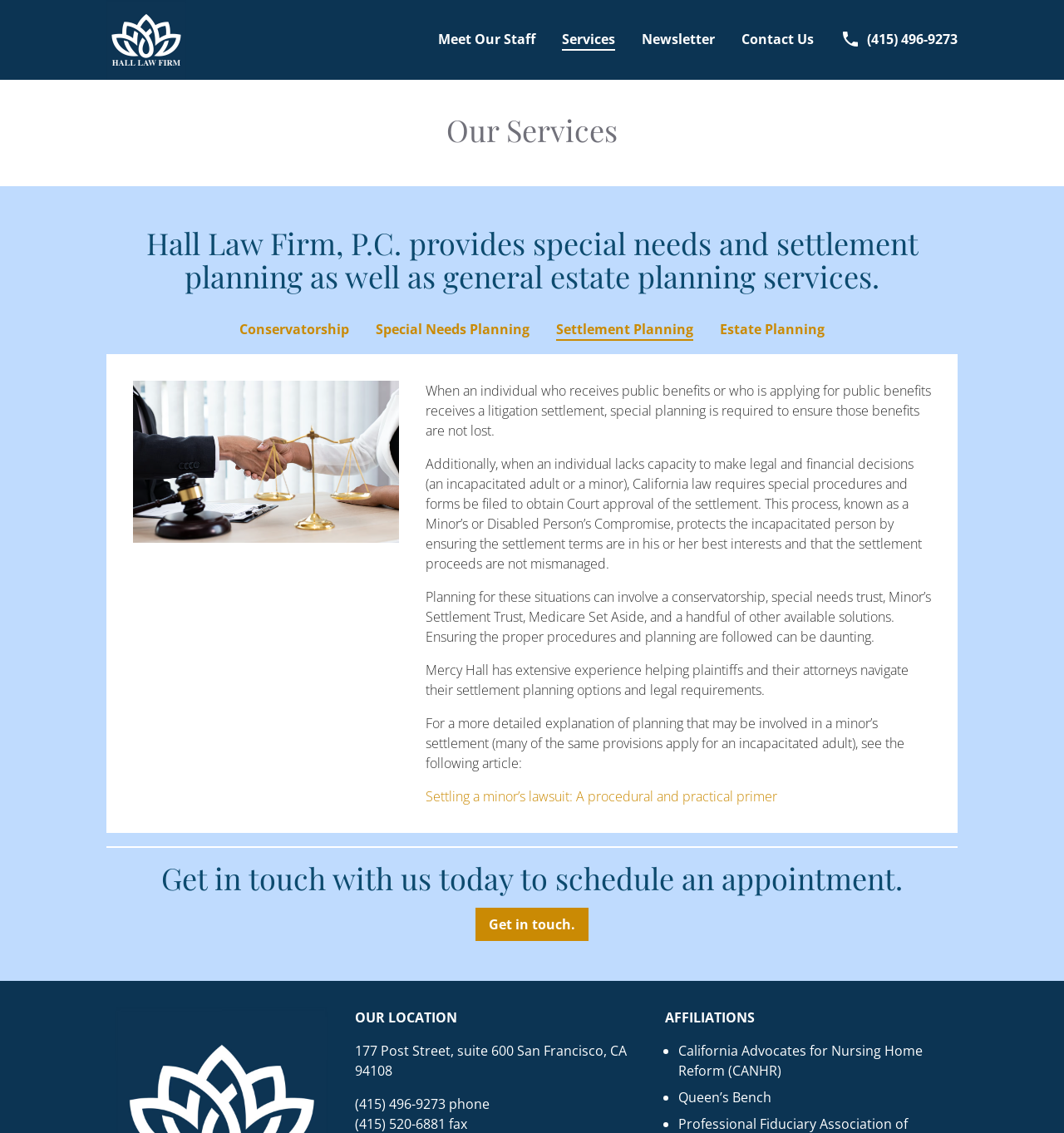Kindly provide the bounding box coordinates of the section you need to click on to fulfill the given instruction: "Click Get in touch".

[0.447, 0.801, 0.553, 0.831]